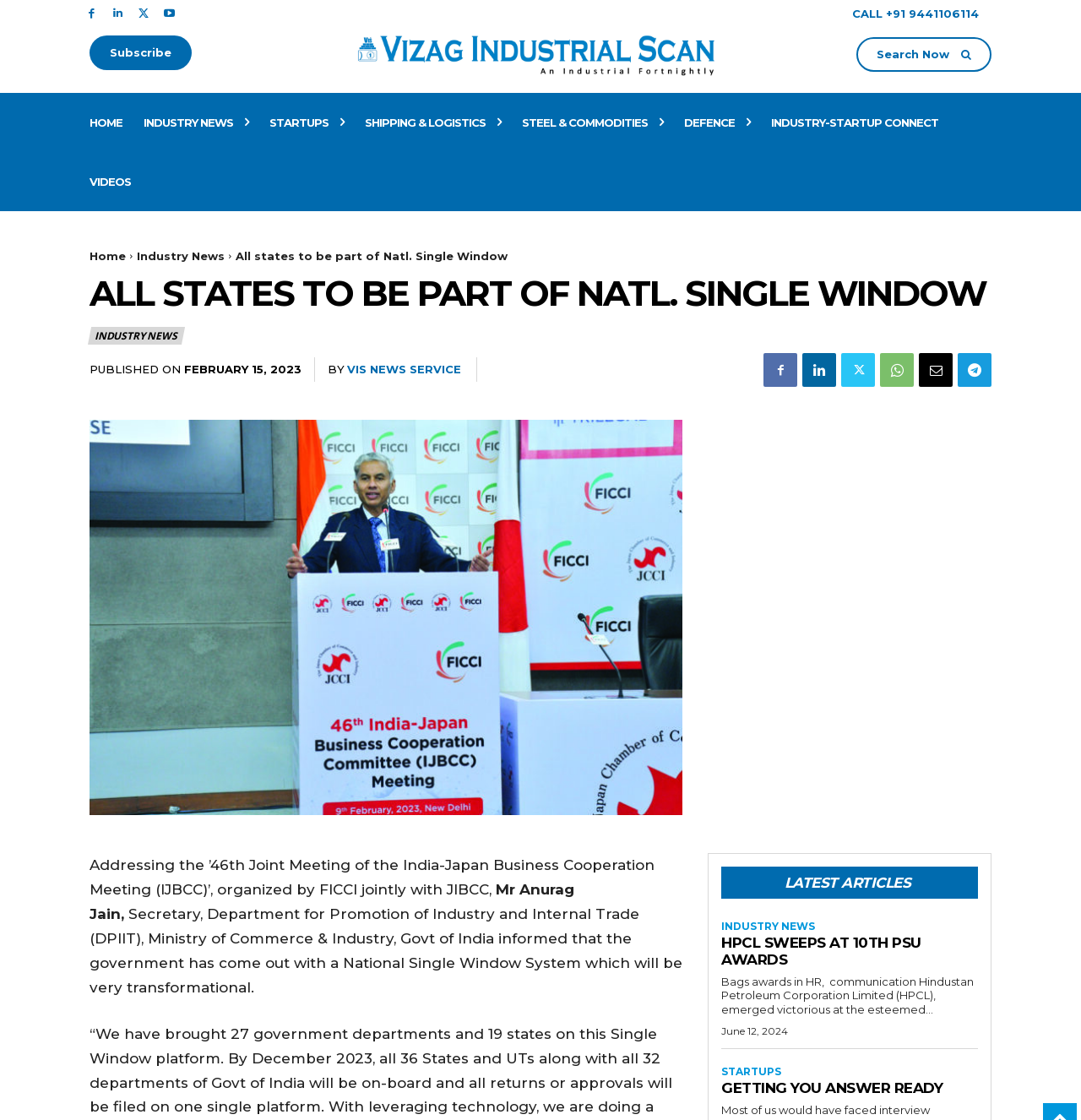Based on what you see in the screenshot, provide a thorough answer to this question: What is the purpose of the search button with a magnifying glass icon?

I found a search button with a magnifying glass icon next to a textbox. The purpose of this button is to search for an article based on the input query in the textbox.